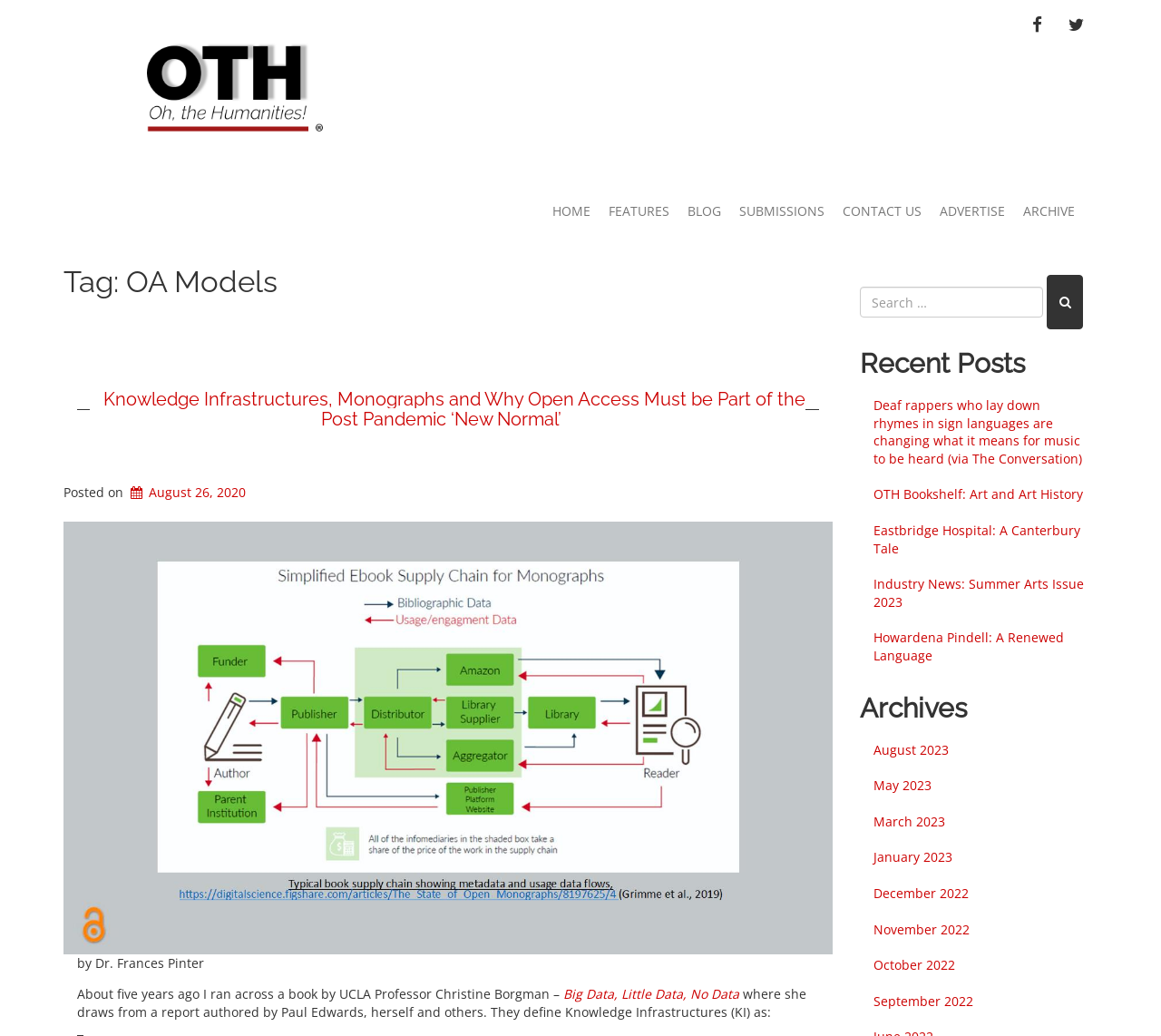Please find the bounding box coordinates of the element that must be clicked to perform the given instruction: "View the archives for August 2023". The coordinates should be four float numbers from 0 to 1, i.e., [left, top, right, bottom].

[0.74, 0.706, 0.945, 0.741]